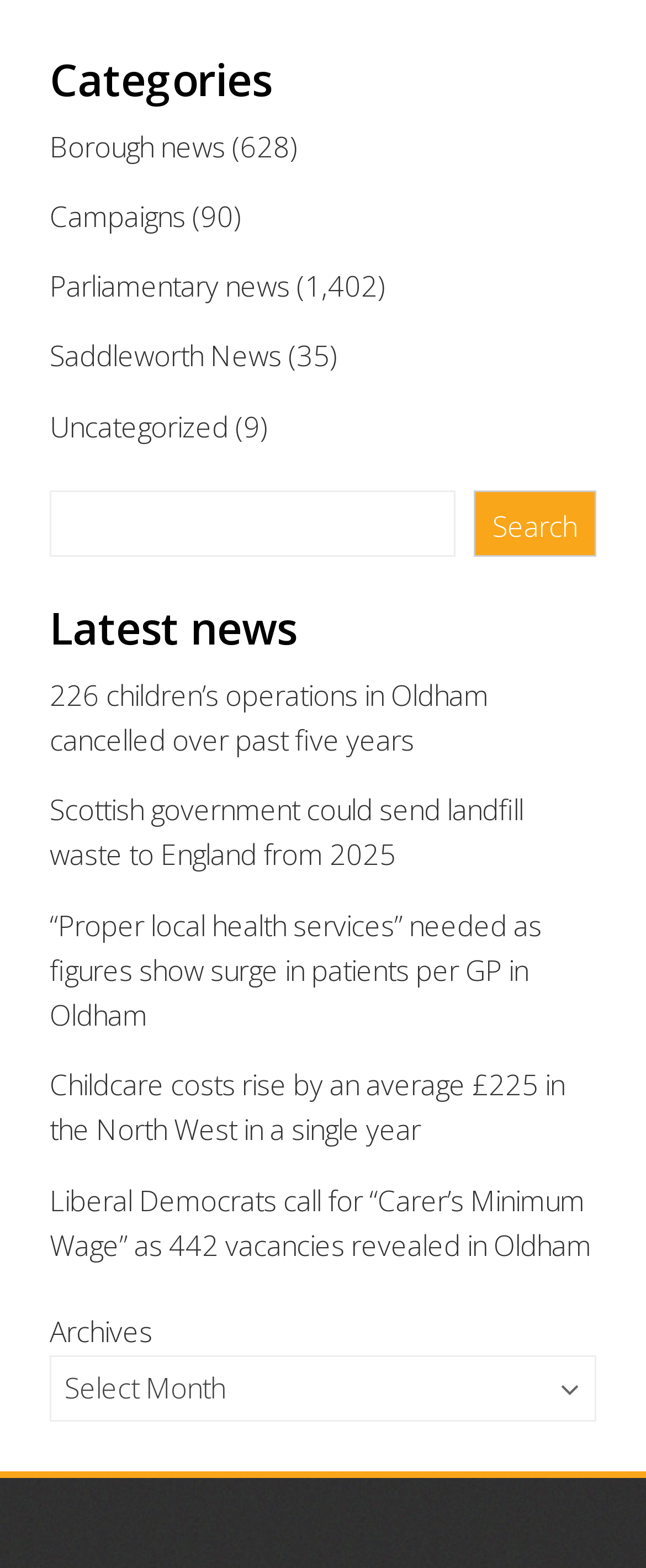Please identify the bounding box coordinates of the clickable element to fulfill the following instruction: "Read 226 children’s operations in Oldham cancelled over past five years". The coordinates should be four float numbers between 0 and 1, i.e., [left, top, right, bottom].

[0.077, 0.431, 0.756, 0.484]